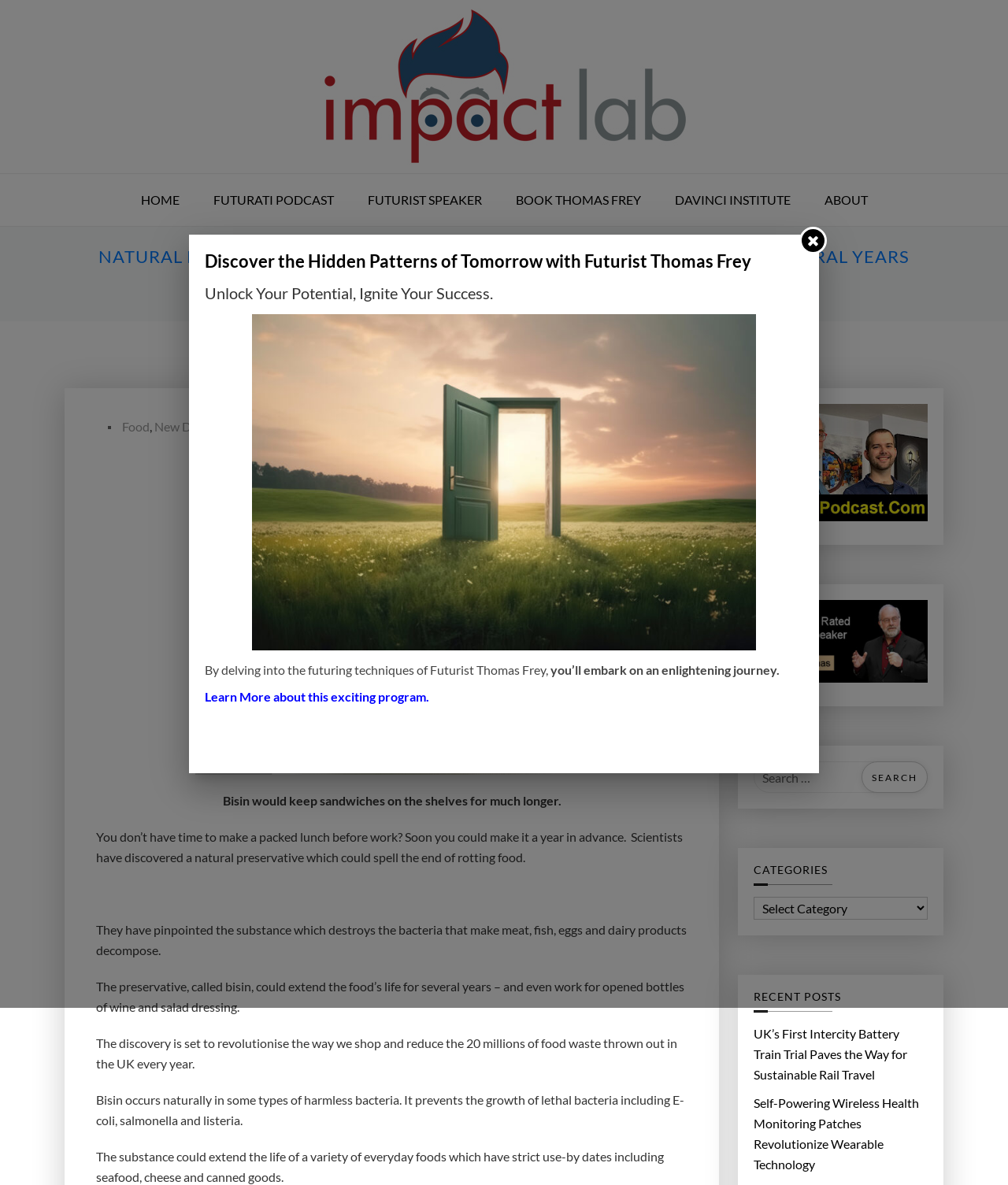Provide the bounding box coordinates of the HTML element described by the text: "Science & Technology News".

[0.248, 0.351, 0.395, 0.369]